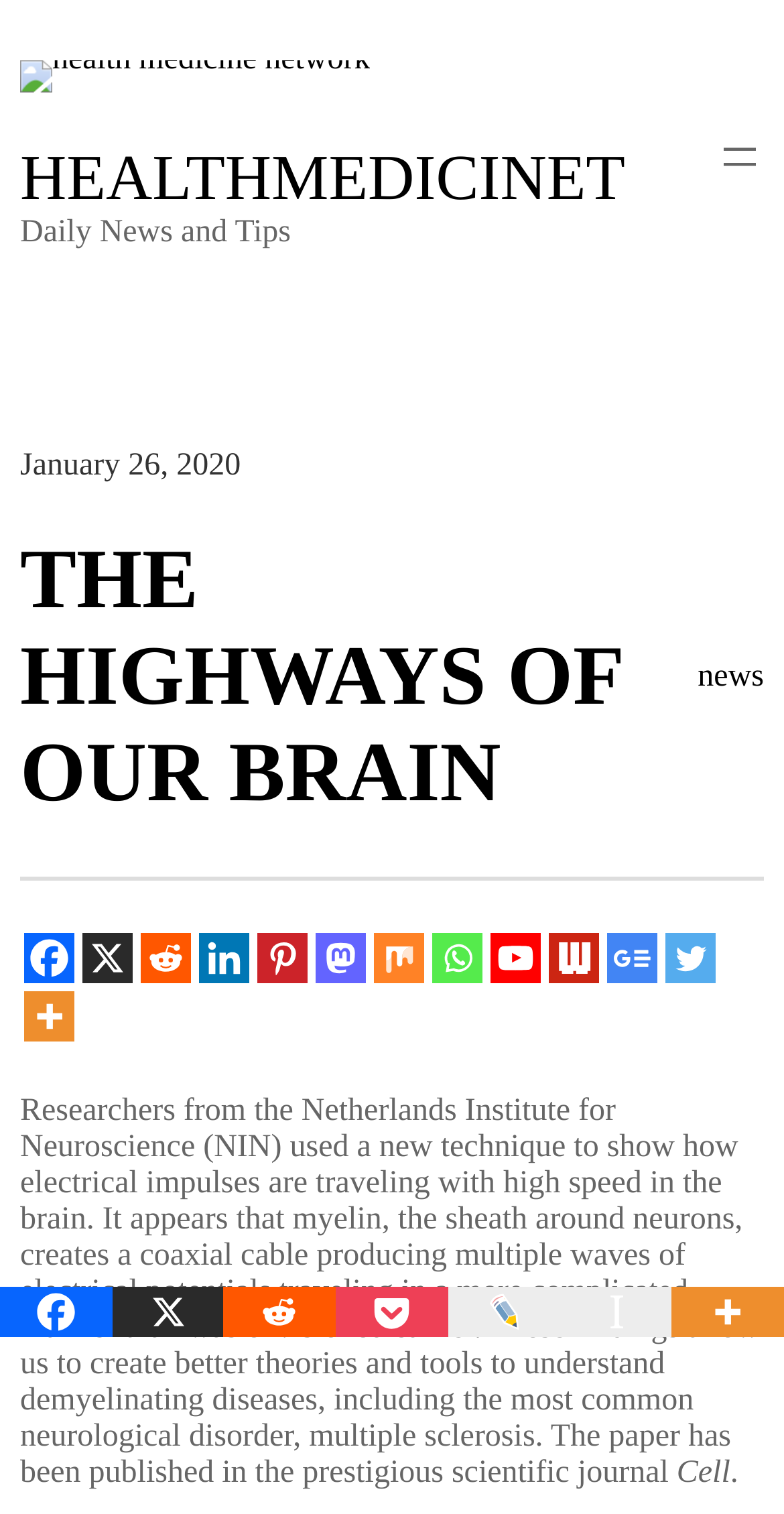Provide a brief response in the form of a single word or phrase:
What is the date of the news?

January 26, 2020